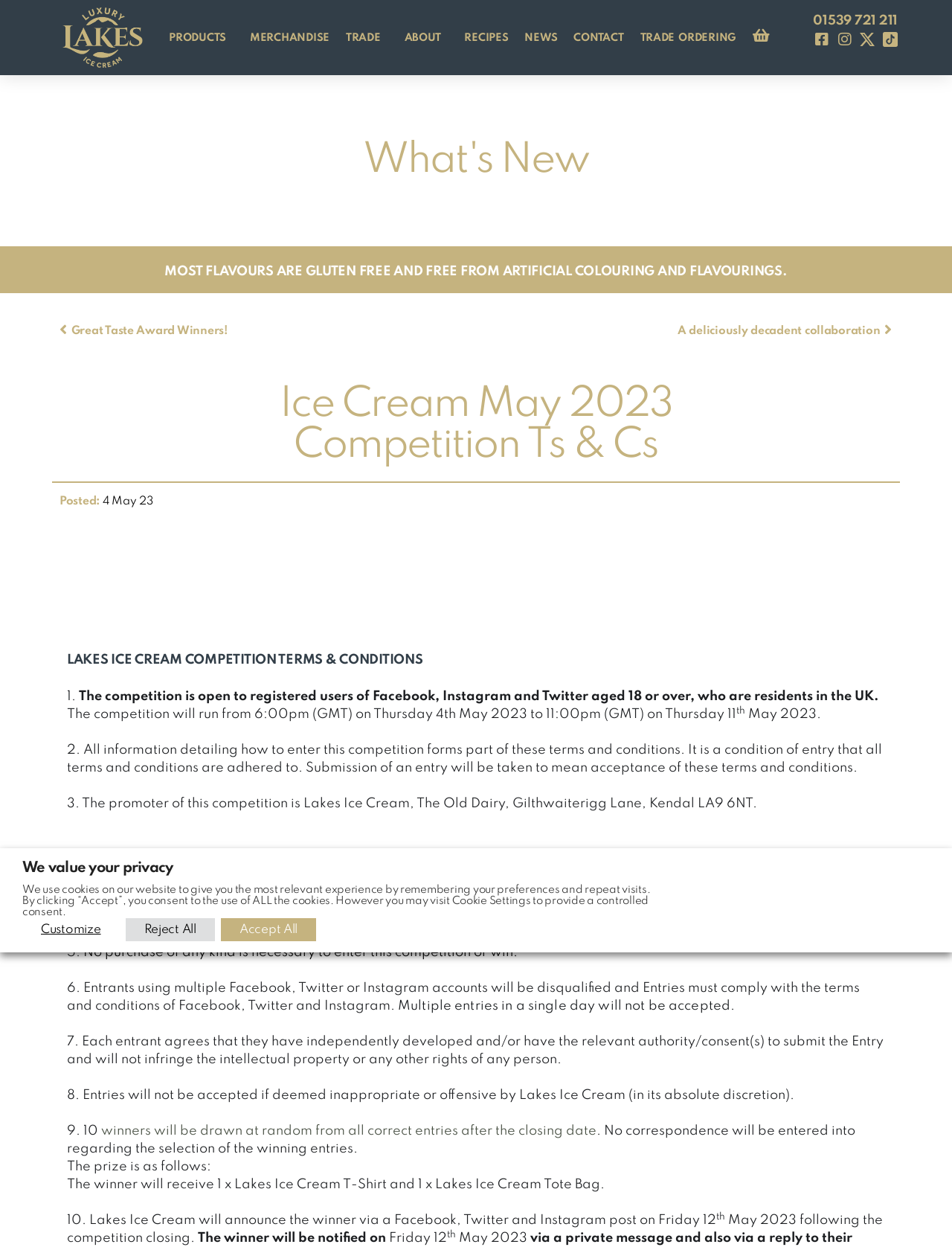Produce a meticulous description of the webpage.

This webpage is about the terms and conditions of the Lakes Ice Cream Competition. At the top, there is a navigation menu with links to various pages, including "PRODUCTS", "MERCHANDISE", "TRADE", "ABOUT", "RECIPES", "NEWS", "CONTACT", and "TRADE ORDERING". Next to the navigation menu, there is a link to a basket and social media links to Facebook, Instagram, and TikTok.

Below the navigation menu, there is a heading "What's New" followed by a brief statement about the company's products being gluten-free and free from artificial coloring and flavorings. There are also two links to previous and next great taste award winners.

The main content of the webpage is the terms and conditions of the competition, which are divided into 10 sections. The sections explain the rules of the competition, including eligibility, how to enter, and the prize. The prize is a Lakes Ice Cream T-Shirt and Tote Bag.

On the right side of the webpage, there is a section with a heading "Ice Cream May 2023 Competition Ts & Cs" and a posted date of "4 May 23". Below this section, there is a cookie consent dialog with a heading "We value your privacy" and a brief statement about the use of cookies on the website. The dialog has buttons to customize, reject all, or accept all cookies.